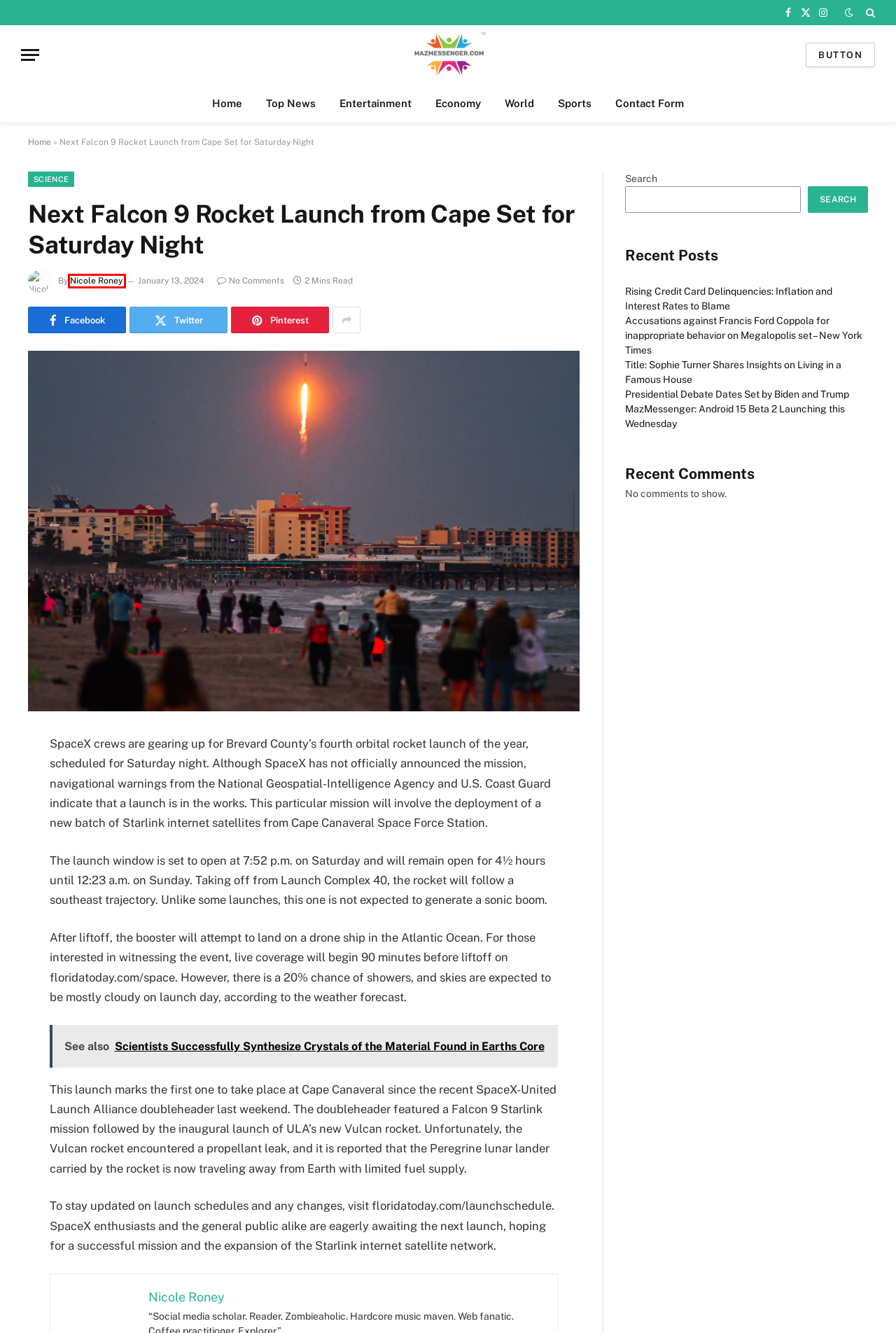Analyze the screenshot of a webpage featuring a red rectangle around an element. Pick the description that best fits the new webpage after interacting with the element inside the red bounding box. Here are the candidates:
A. Contact Form - mazmessenger
B. mazmessenger - Connecting You to the World's Headlines
C. Scientists Successfully Synthesize Crystals of the Material Found in Earths Core - mazmessenger
D. Title: Sophie Turner Shares Insights on Living in a Famous House - mazmessenger
E. Sports Archives - mazmessenger
F. Nicole Roney, Author at mazmessenger
G. Presidential Debate Dates Set by Biden and Trump - mazmessenger
H. Science Archives - mazmessenger

F